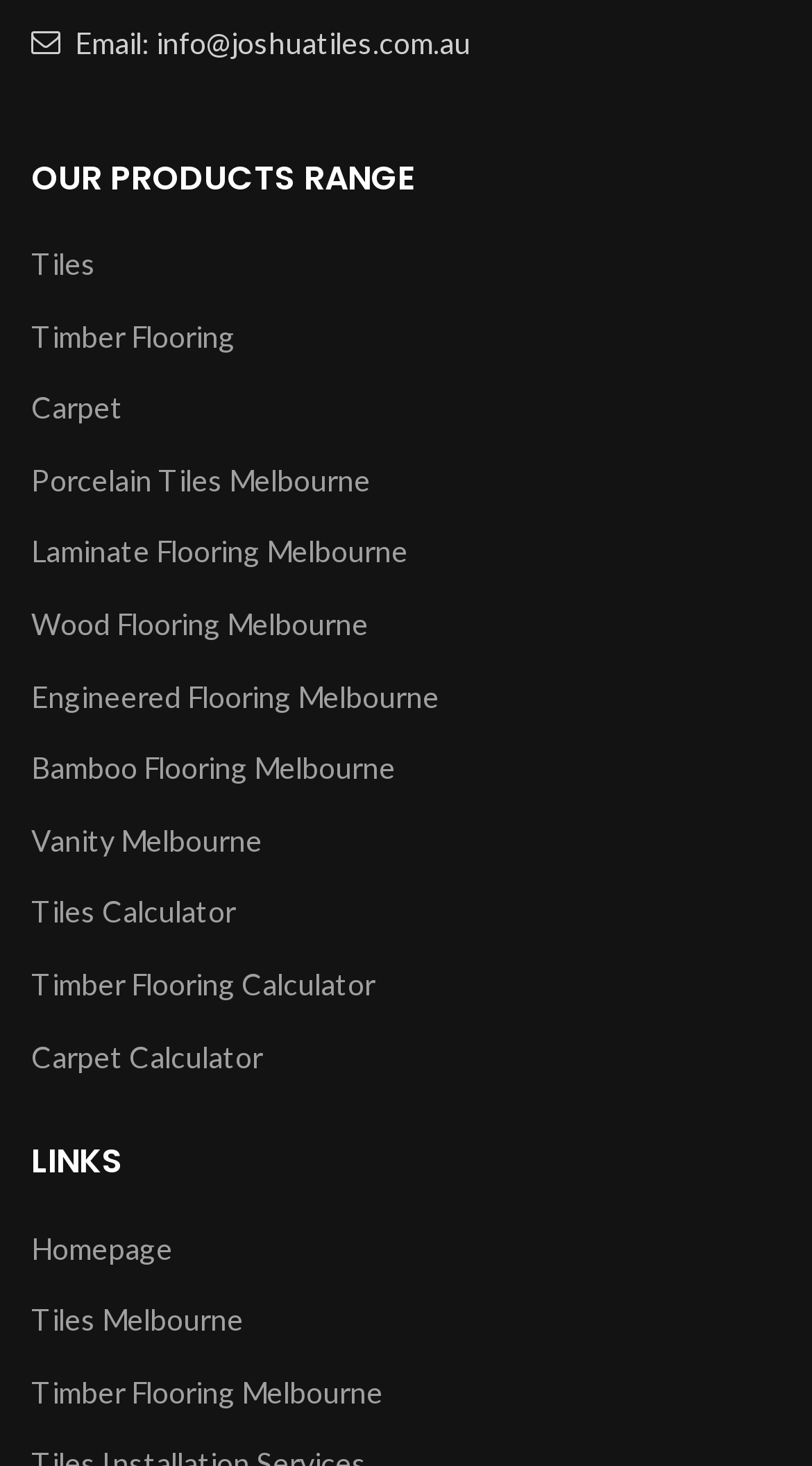Find the bounding box coordinates of the element you need to click on to perform this action: 'Click on Tiles'. The coordinates should be represented by four float values between 0 and 1, in the format [left, top, right, bottom].

[0.038, 0.166, 0.123, 0.194]